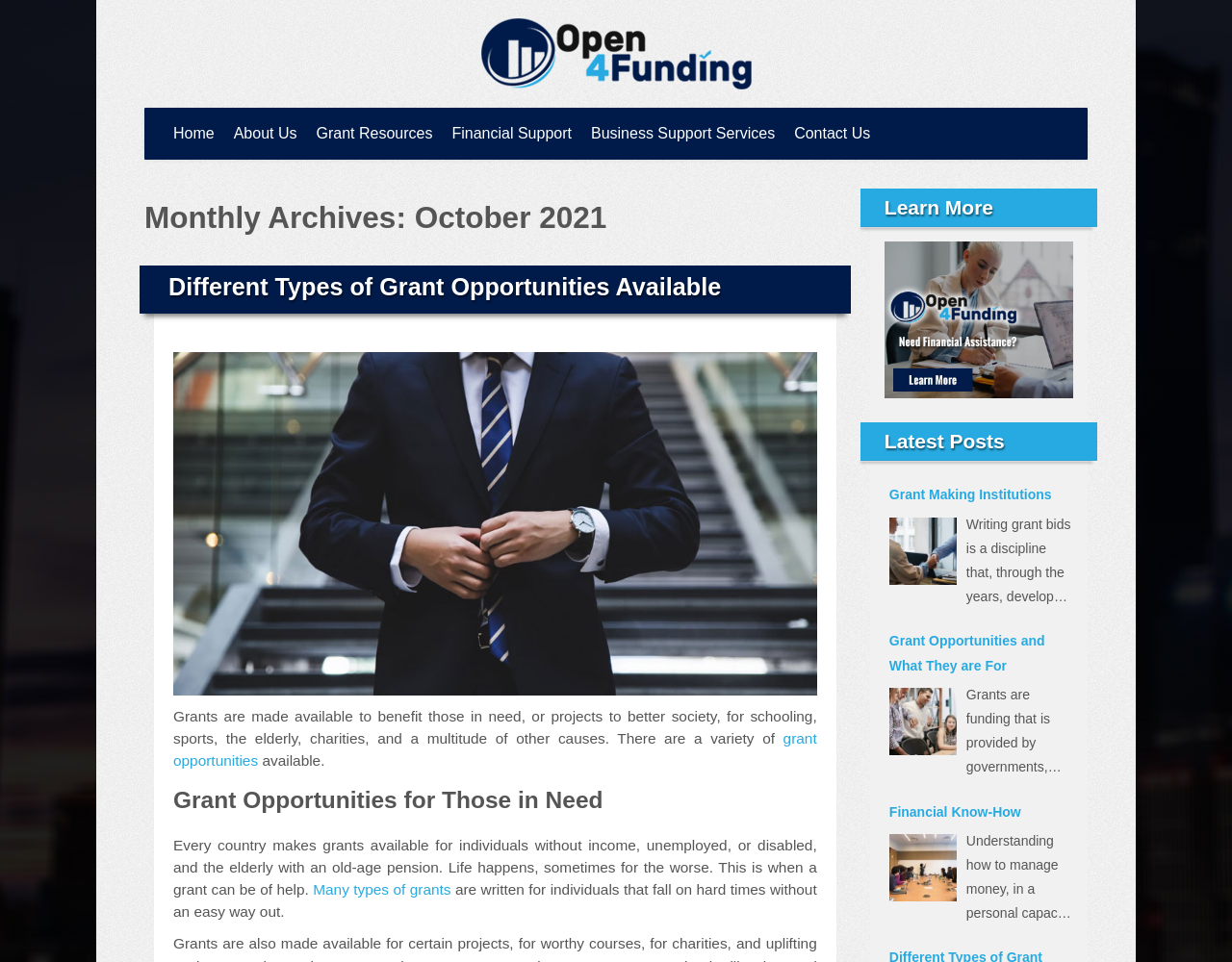Show the bounding box coordinates of the element that should be clicked to complete the task: "Read about different types of grant opportunities".

[0.137, 0.284, 0.585, 0.312]